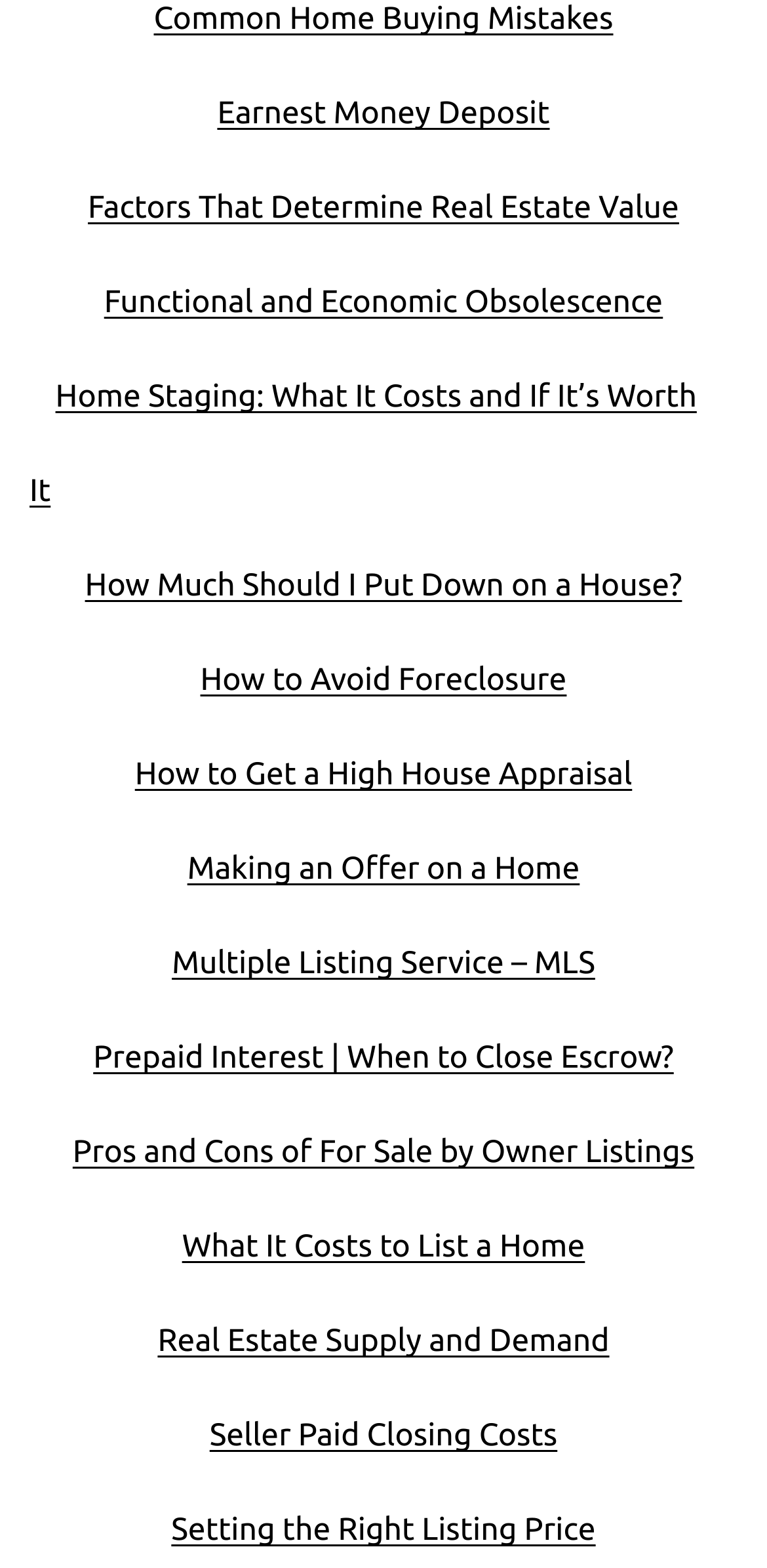Identify the bounding box coordinates of the part that should be clicked to carry out this instruction: "Read about factors that determine real estate value".

[0.081, 0.1, 0.919, 0.164]